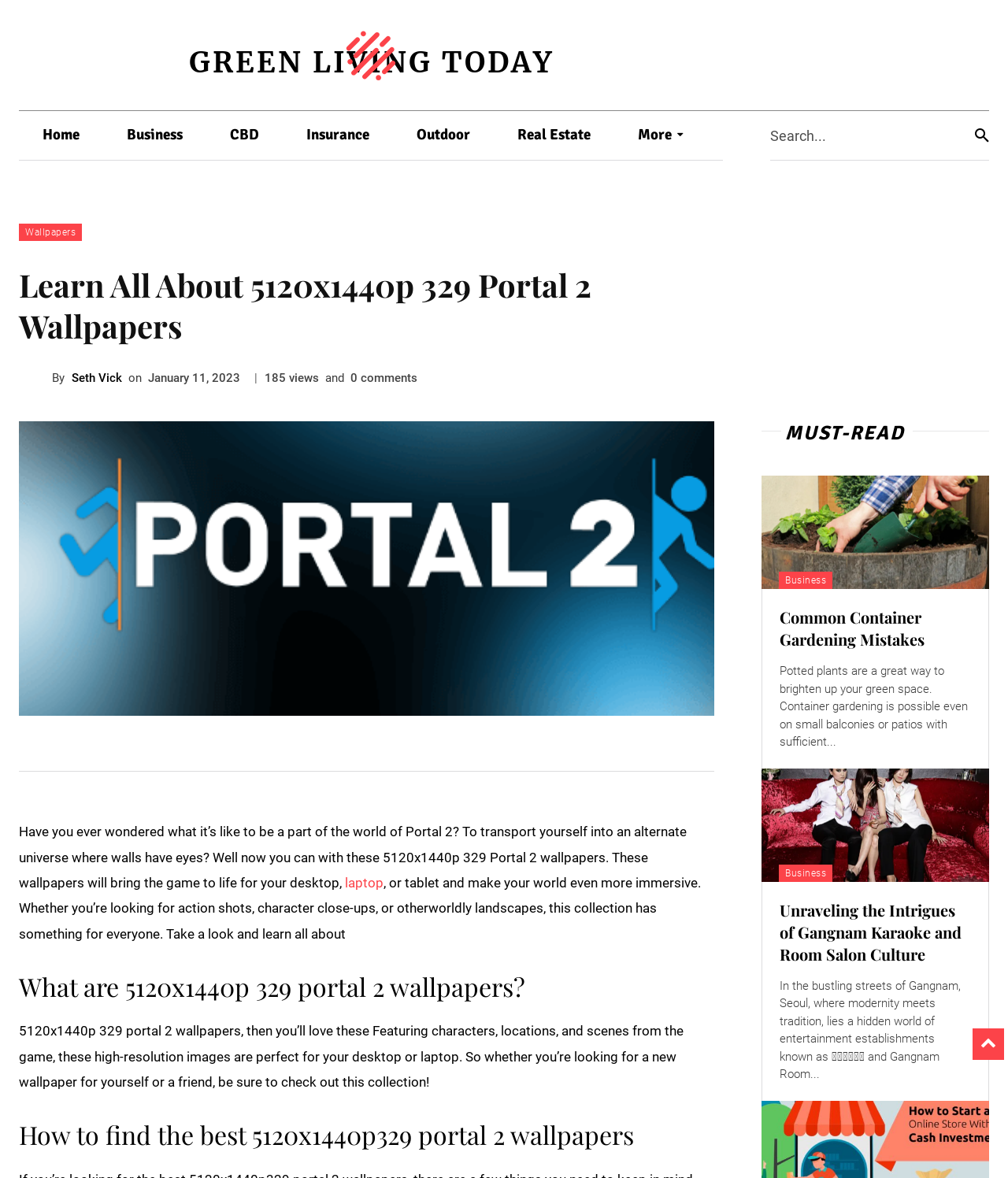Given the description "Real Estate", provide the bounding box coordinates of the corresponding UI element.

[0.49, 0.093, 0.609, 0.135]